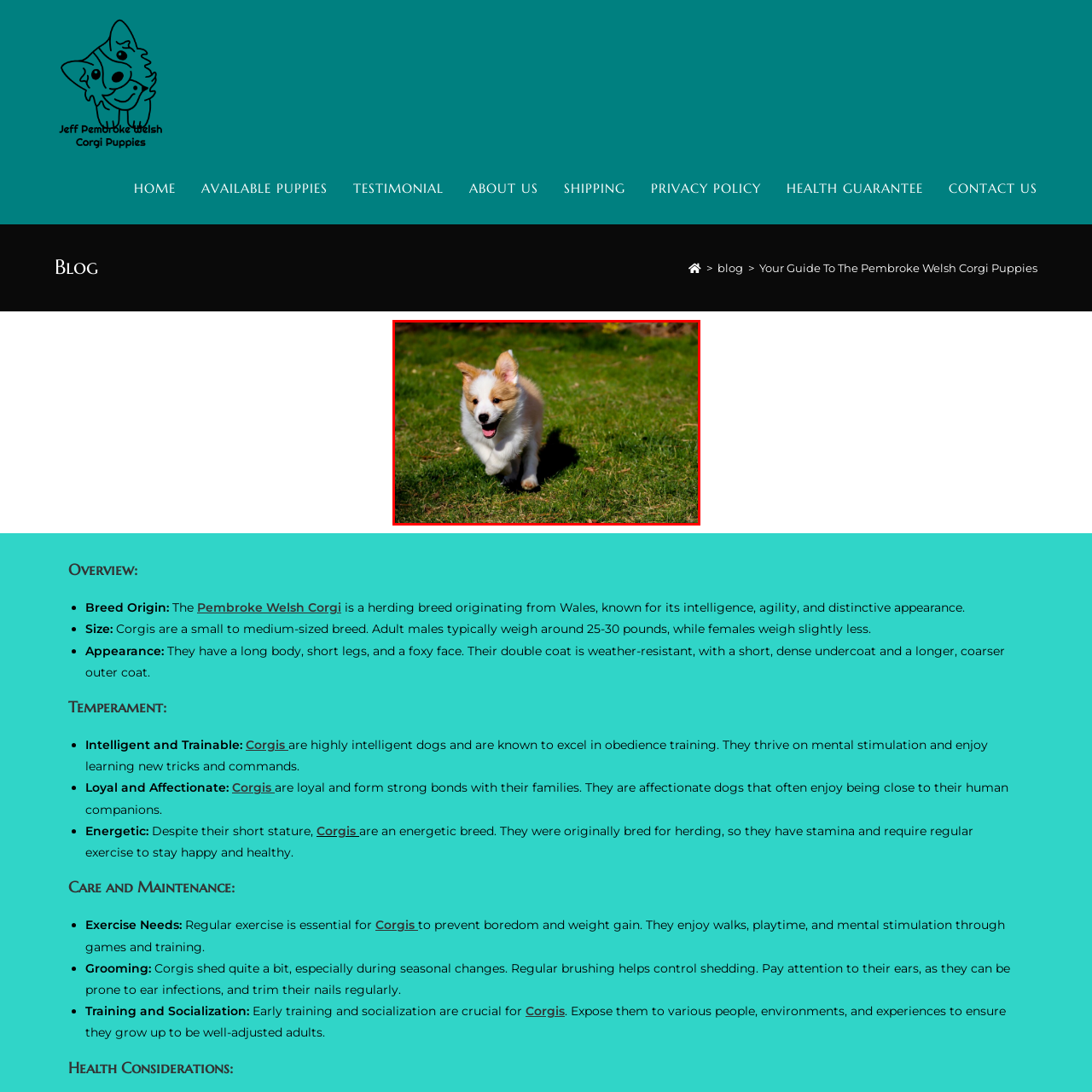Refer to the image area inside the black border, What is the color of the puppy's fur? 
Respond concisely with a single word or phrase.

White and light tan